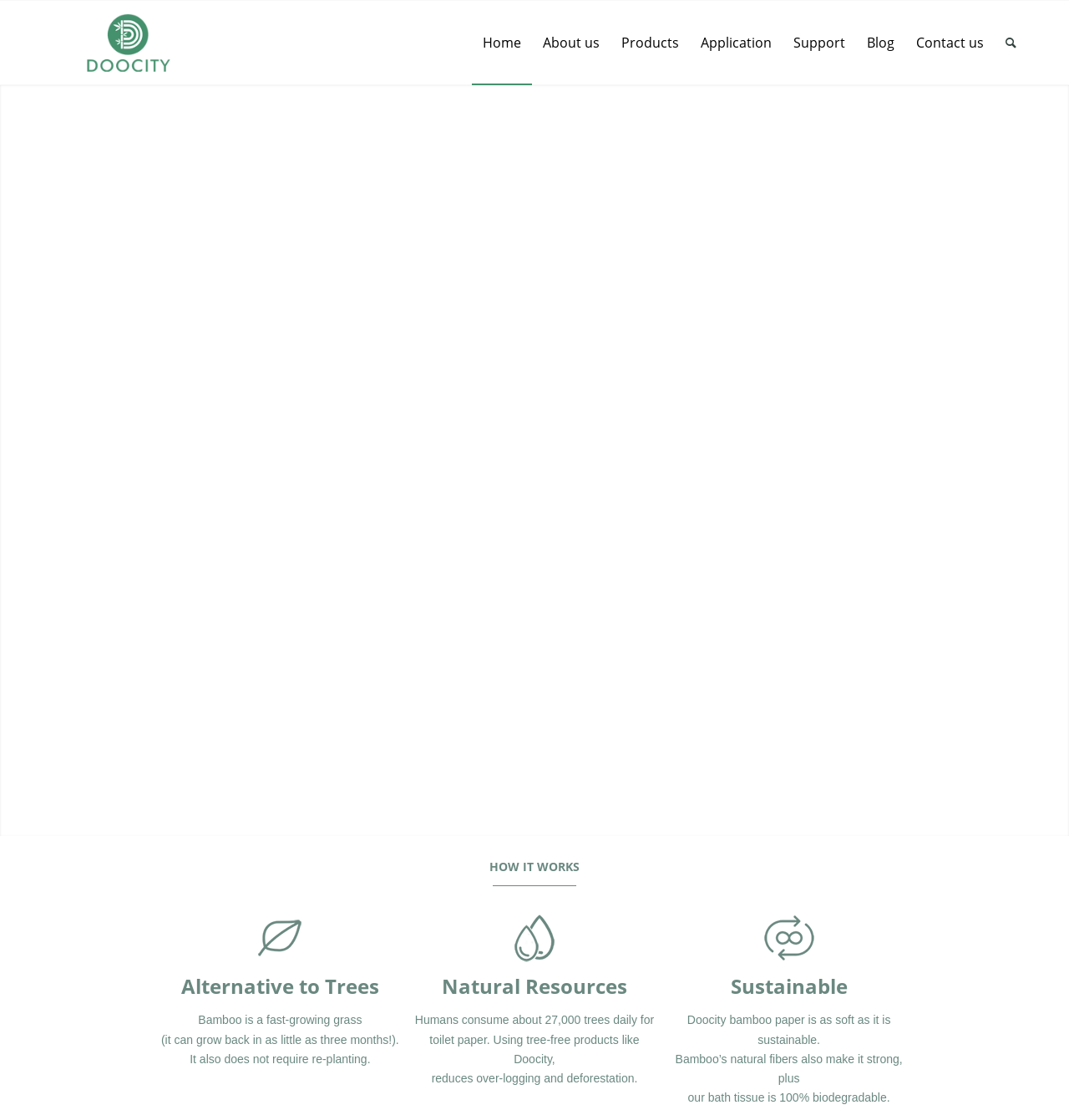Describe every aspect of the webpage in a detailed manner.

This webpage is about Bamboo Toilet Paper, specifically highlighting its eco-friendly features. At the top left corner, there is a logo of Doocity, accompanied by a navigation menu with links to various sections, including Home, About us, Products, Application, Support, Blog, and Contact us. 

Below the navigation menu, there are three main sections. The first section, titled "HOW IT WORKS", explains the benefits of using bamboo for toilet paper production. It mentions that bamboo is a fast-growing grass that can grow back in as little as three months and does not require re-planting.

The second section, titled "Natural Resources", highlights the environmental impact of traditional toilet paper production, stating that humans consume about 27,000 trees daily for this purpose. It emphasizes the importance of using tree-free products like Doocity to reduce over-logging and deforestation.

The third section, titled "Sustainable", focuses on the sustainability of Doocity bamboo paper, describing it as soft, strong, and 100% biodegradable. Overall, the webpage presents a clear and concise message about the eco-friendly advantages of using bamboo toilet paper.